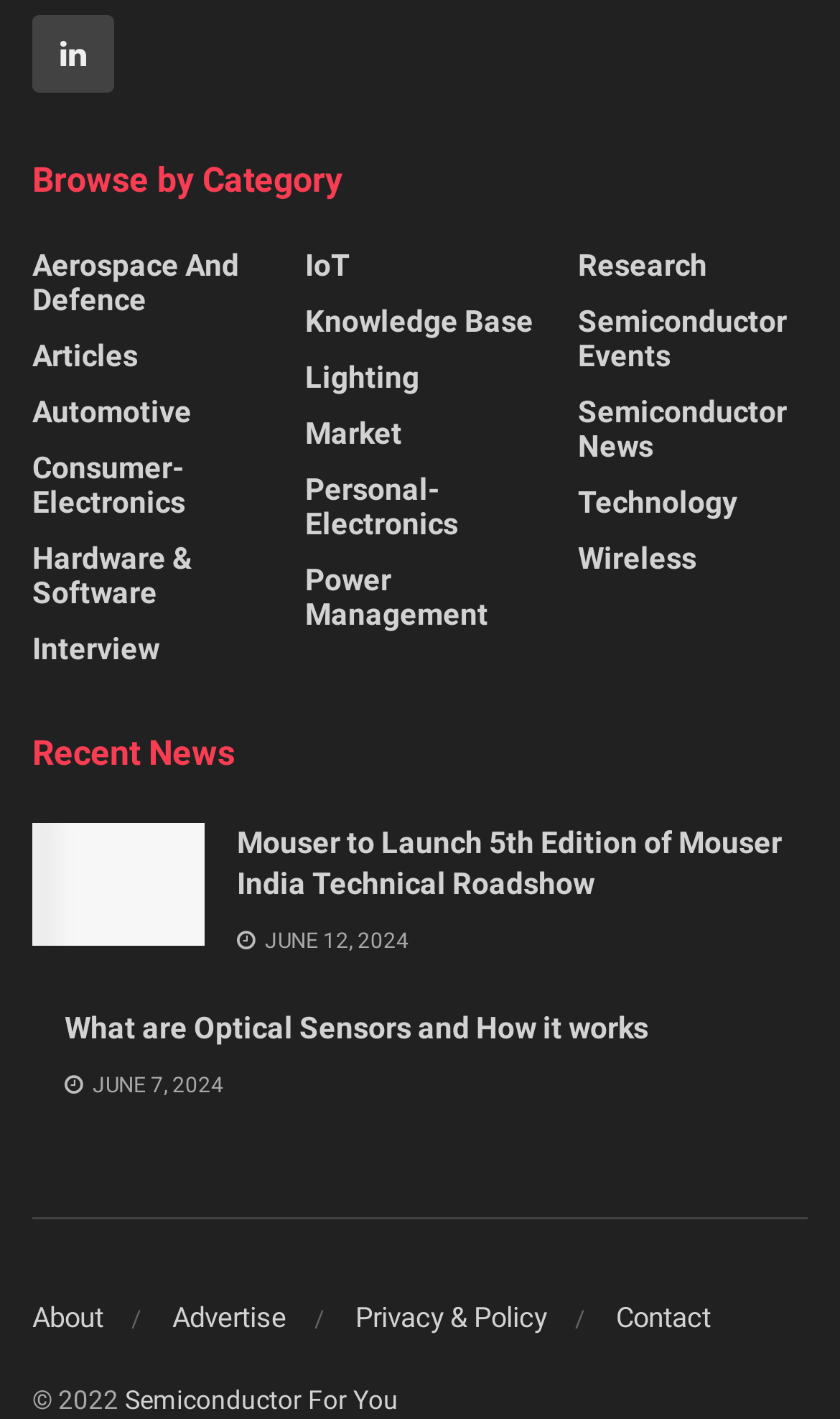Given the element description, predict the bounding box coordinates in the format (top-left x, top-left y, bottom-right x, bottom-right y). Make sure all values are between 0 and 1. Here is the element description: Market

[0.363, 0.294, 0.479, 0.318]